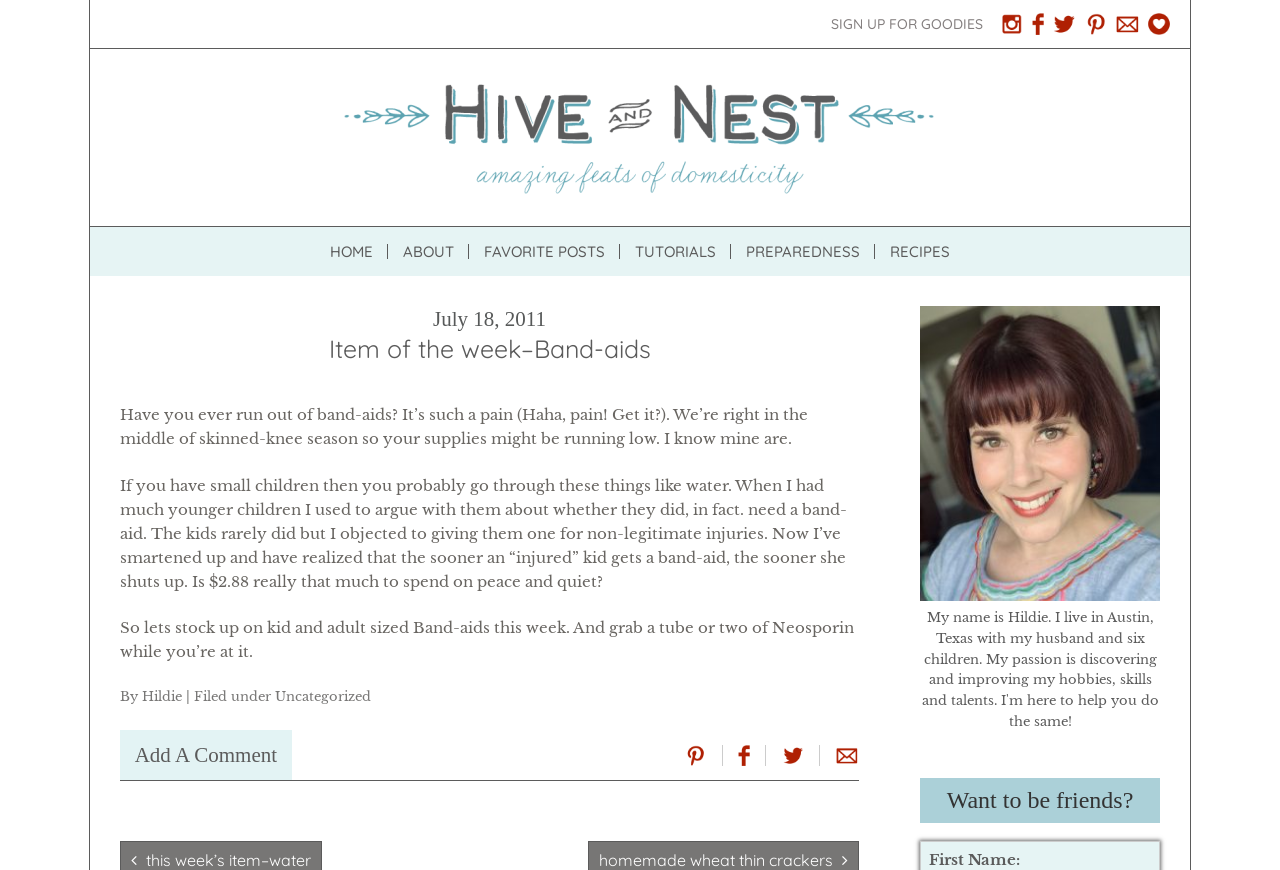What is the purpose of giving a band-aid to a child?
Please use the image to provide a one-word or short phrase answer.

Peace and quiet